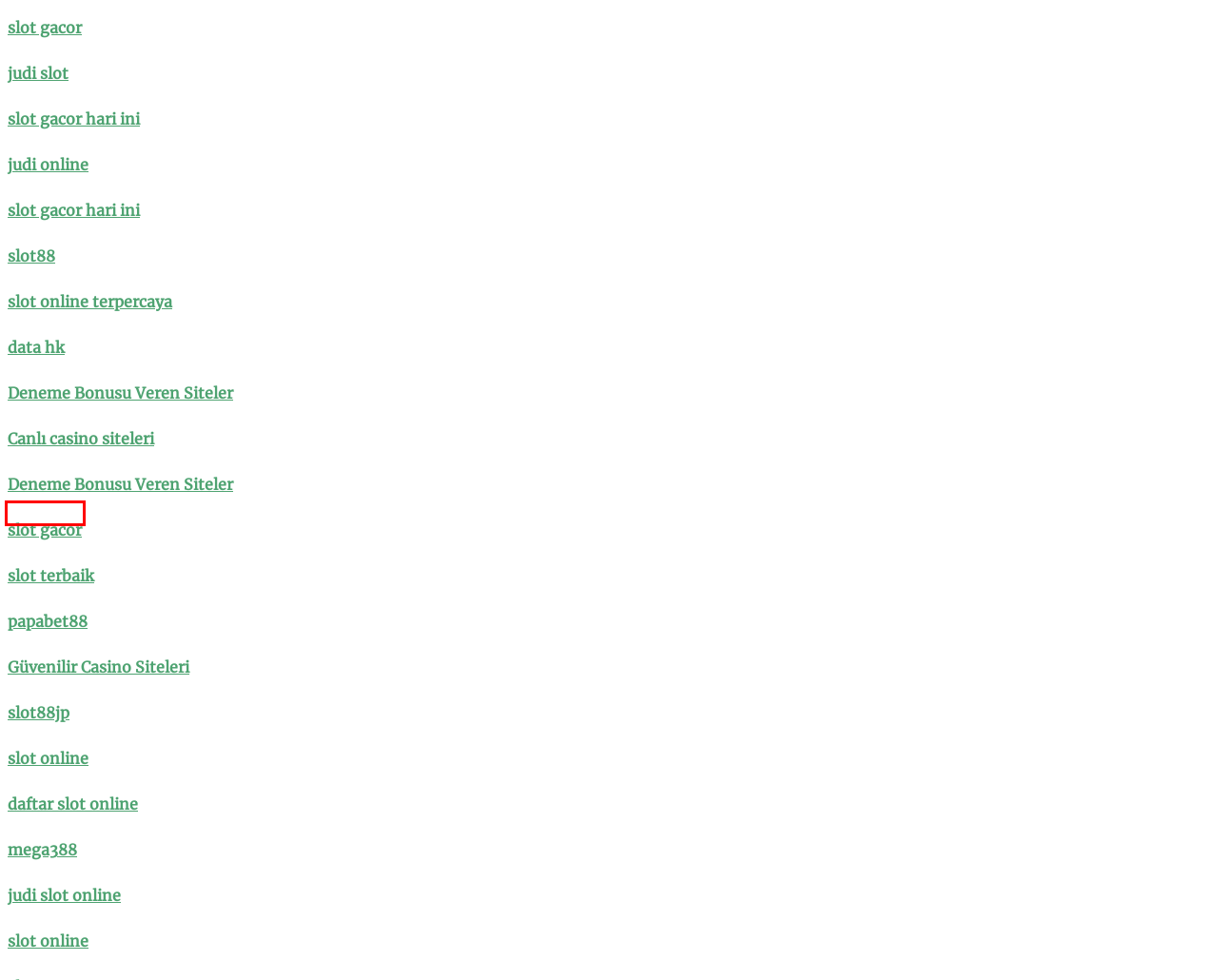You have a screenshot of a webpage with a red rectangle bounding box around an element. Identify the best matching webpage description for the new page that appears after clicking the element in the bounding box. The descriptions are:
A. SERUBET : Inilah Zona Agen Slot Dana Qris Paling Praktis
B. Toto HK | Data HK | Result HK | Pengeluaran HK | HK Pools
C. APIKBET88: Situs Judi Slot Gacor Hari Ini Bet88 Gampang Menang
D. GARUDA138 : The Best Sites Online Games Slot PG Soft Mudah Menang 2024
E. SLOT88: KAKAKSLOT88 Situs Judi Slot Gacor Online Viral
F. AGEN138 $$ Menangkan Slot Online Gebyar Rupiah Jackpot RTP Maxwin
G. Wide range of Pyrometer, Optical Pyrometer, IR Thermometer, Infrared Thermometer | Tempsens
H. PRAGMATIC88BET: Situs Slot Gacor Terbaru Hari Ini & Slot Pragmatic Maxwin

F